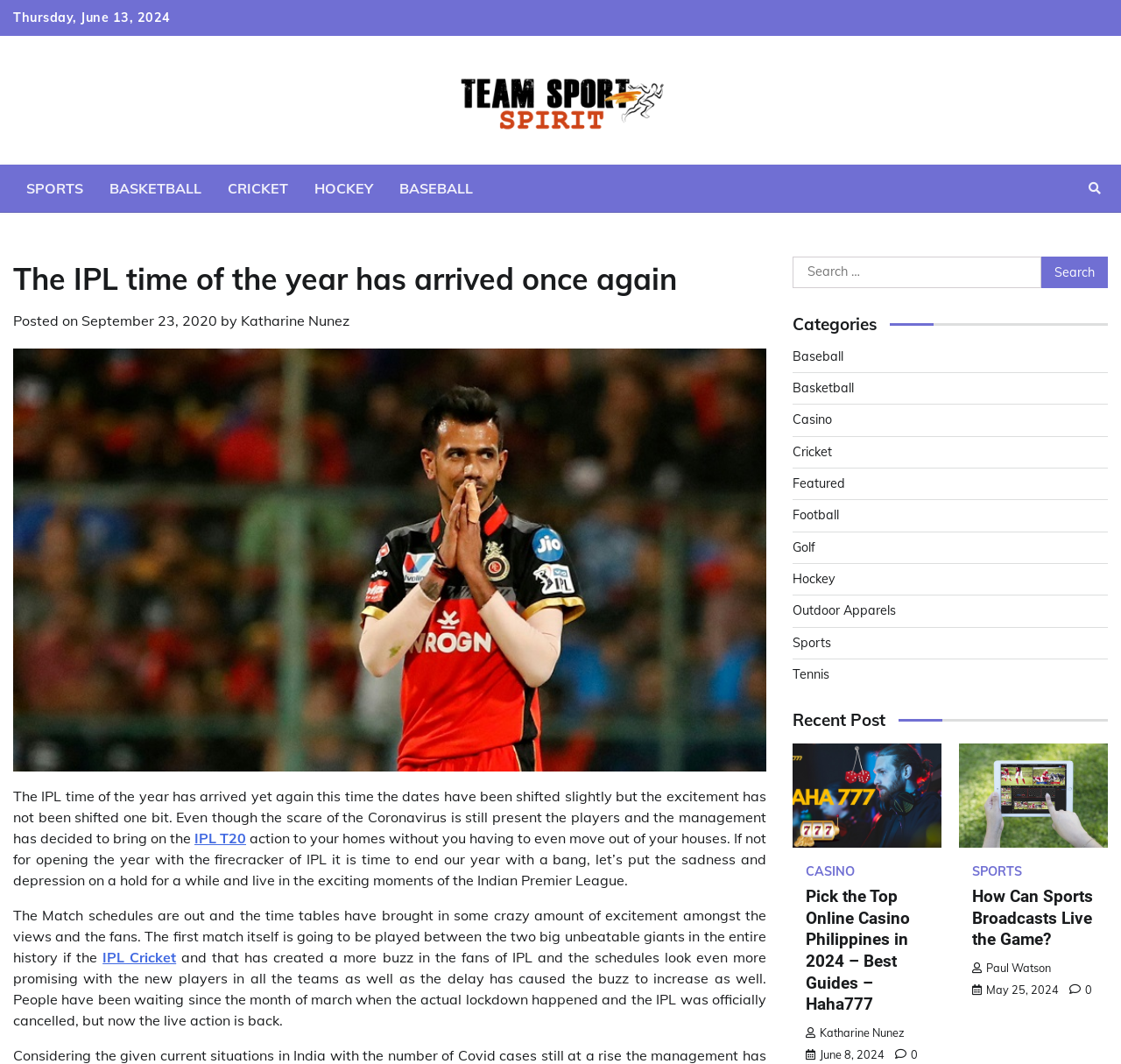Please locate the UI element described by "parent_node: Search for: value="Search"" and provide its bounding box coordinates.

[0.929, 0.241, 0.988, 0.271]